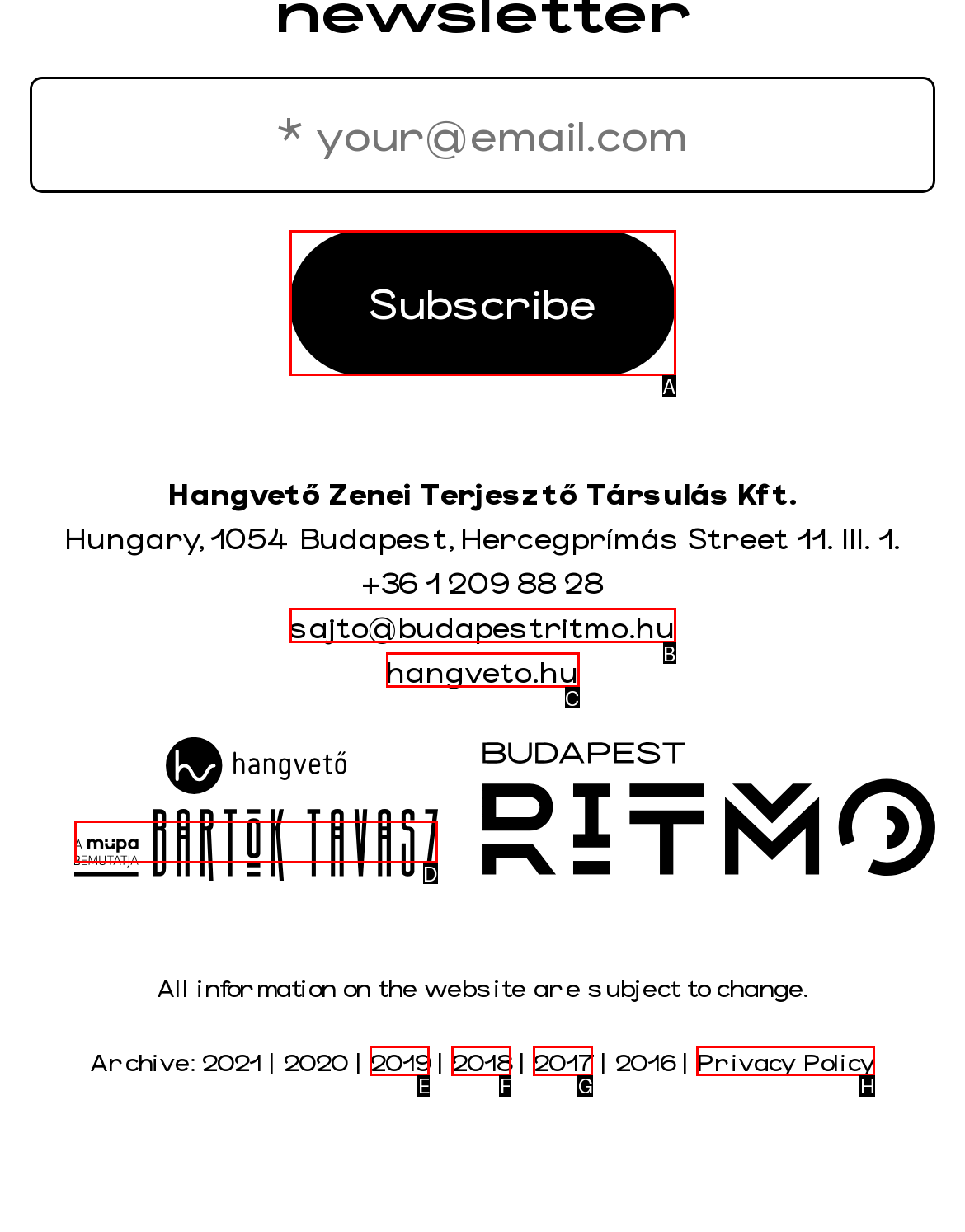Identify which HTML element to click to fulfill the following task: Get Started with Suboxone treatment. Provide your response using the letter of the correct choice.

None